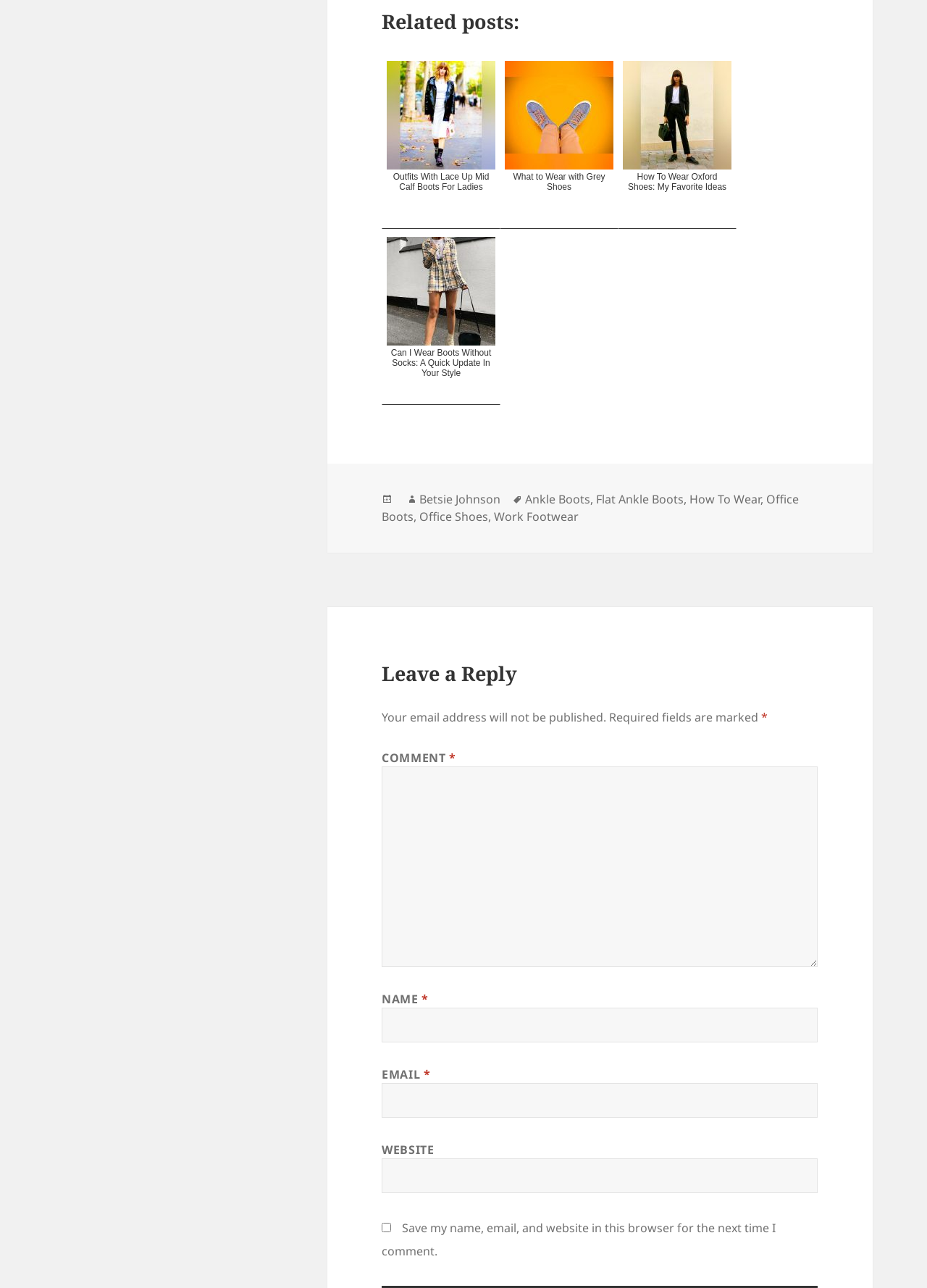Identify the bounding box coordinates for the element you need to click to achieve the following task: "Click on 'Outfits With Lace Up Mid Calf Boots For Ladies'". Provide the bounding box coordinates as four float numbers between 0 and 1, in the form [left, top, right, bottom].

[0.412, 0.044, 0.54, 0.178]